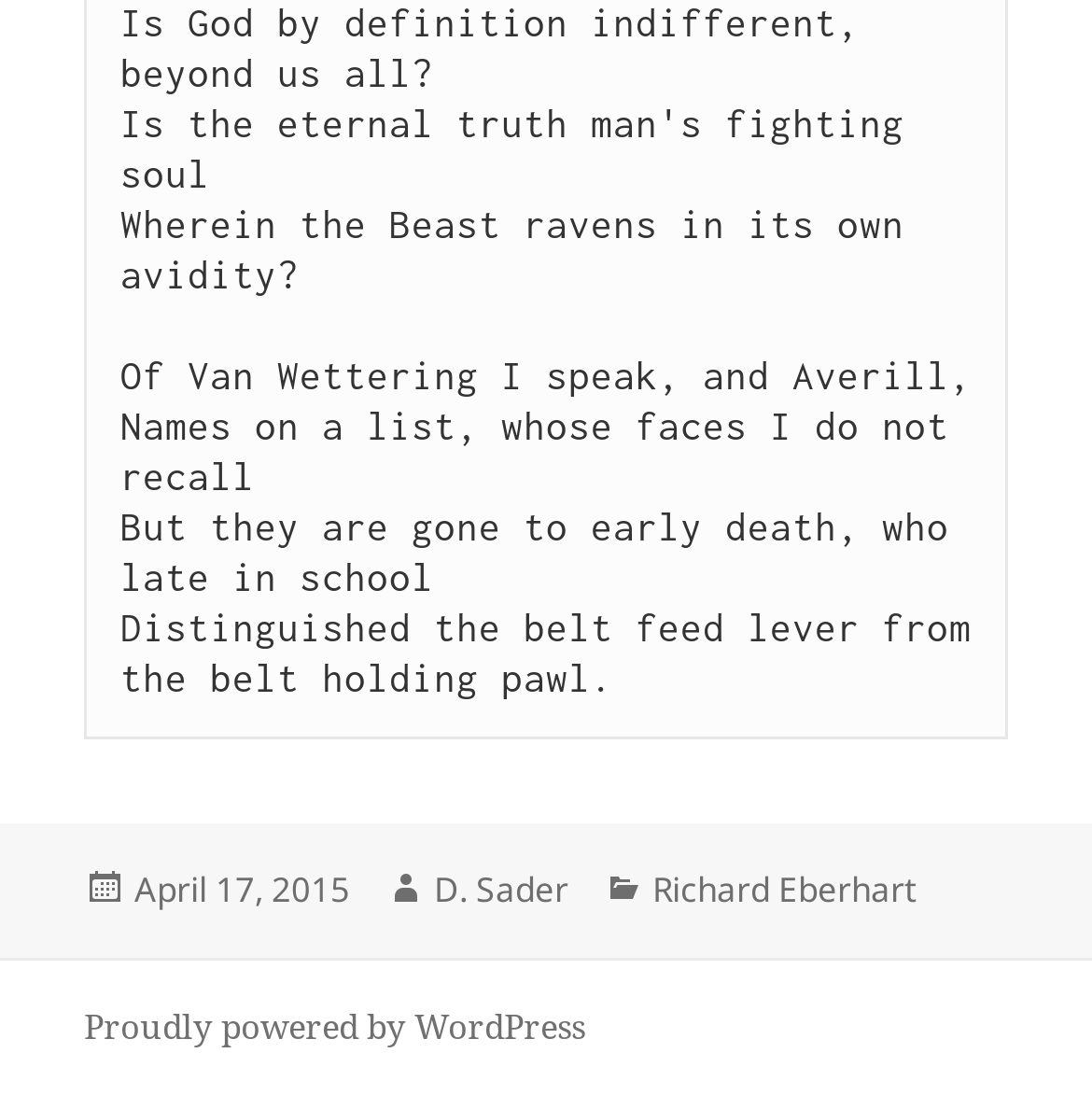What platform is the website powered by?
Carefully analyze the image and provide a thorough answer to the question.

I found the platform that powers the website by looking at the content info section at the bottom of the webpage, where it says 'Proudly powered by WordPress'.